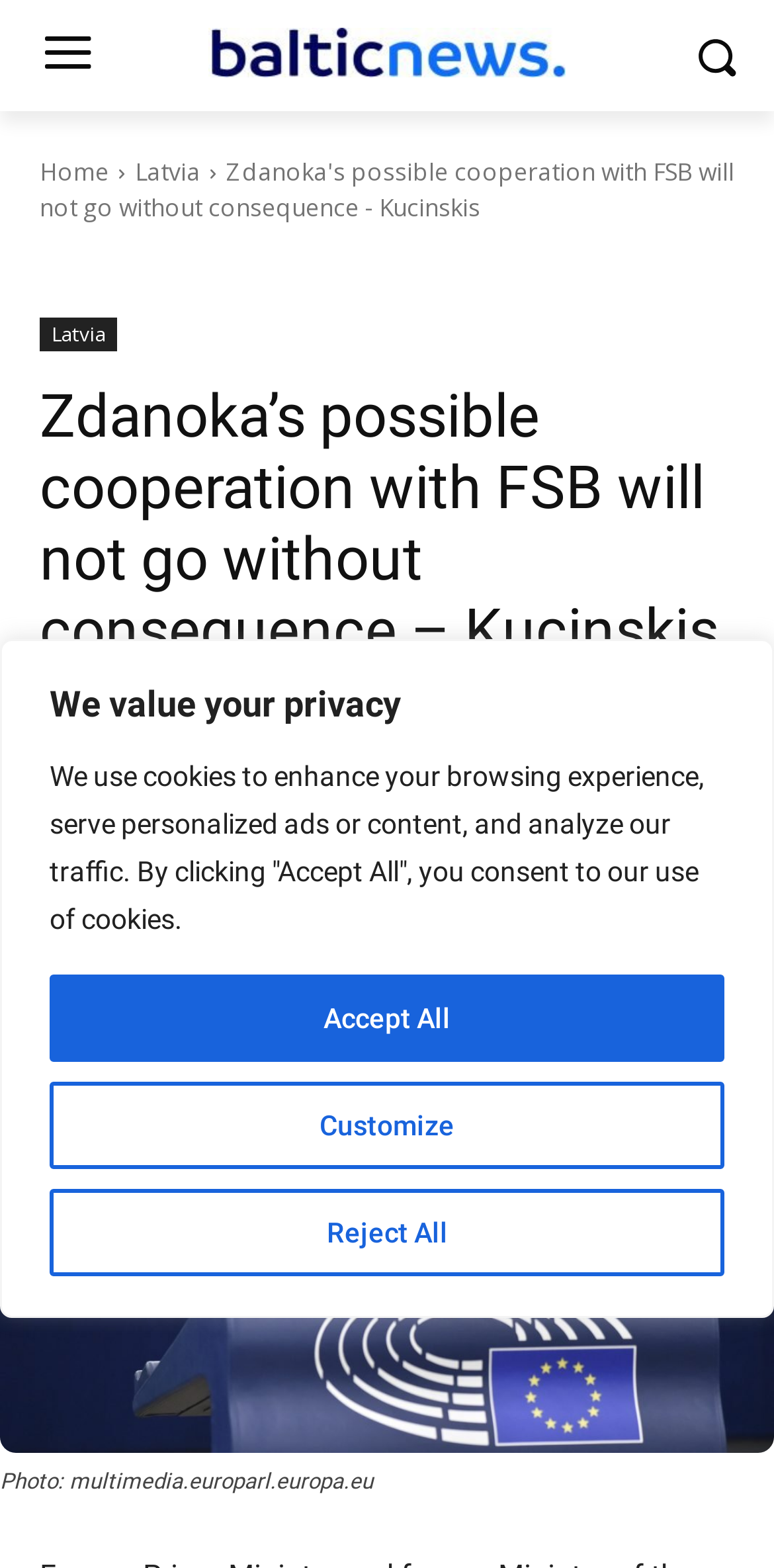Please specify the bounding box coordinates of the clickable section necessary to execute the following command: "Click the 'Latvia' link".

[0.174, 0.099, 0.259, 0.12]